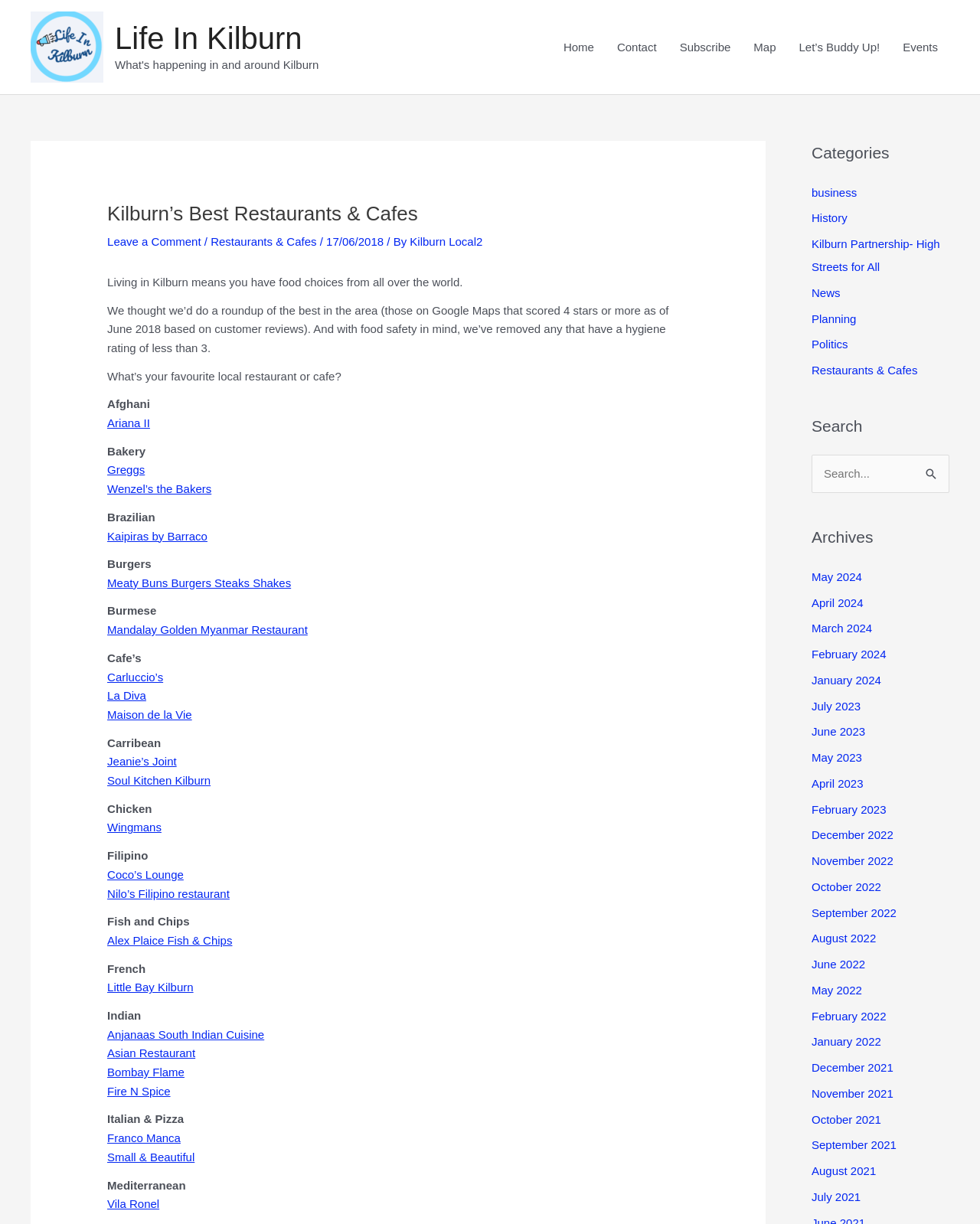Based on what you see in the screenshot, provide a thorough answer to this question: How many restaurants are listed under the 'Indian' category?

The 'Indian' category is listed under the 'Restaurants & Cafes' section, and it includes 4 restaurants: Anjanaas South Indian Cuisine, Asian Restaurant, Bombay Flame, and Fire N Spice.